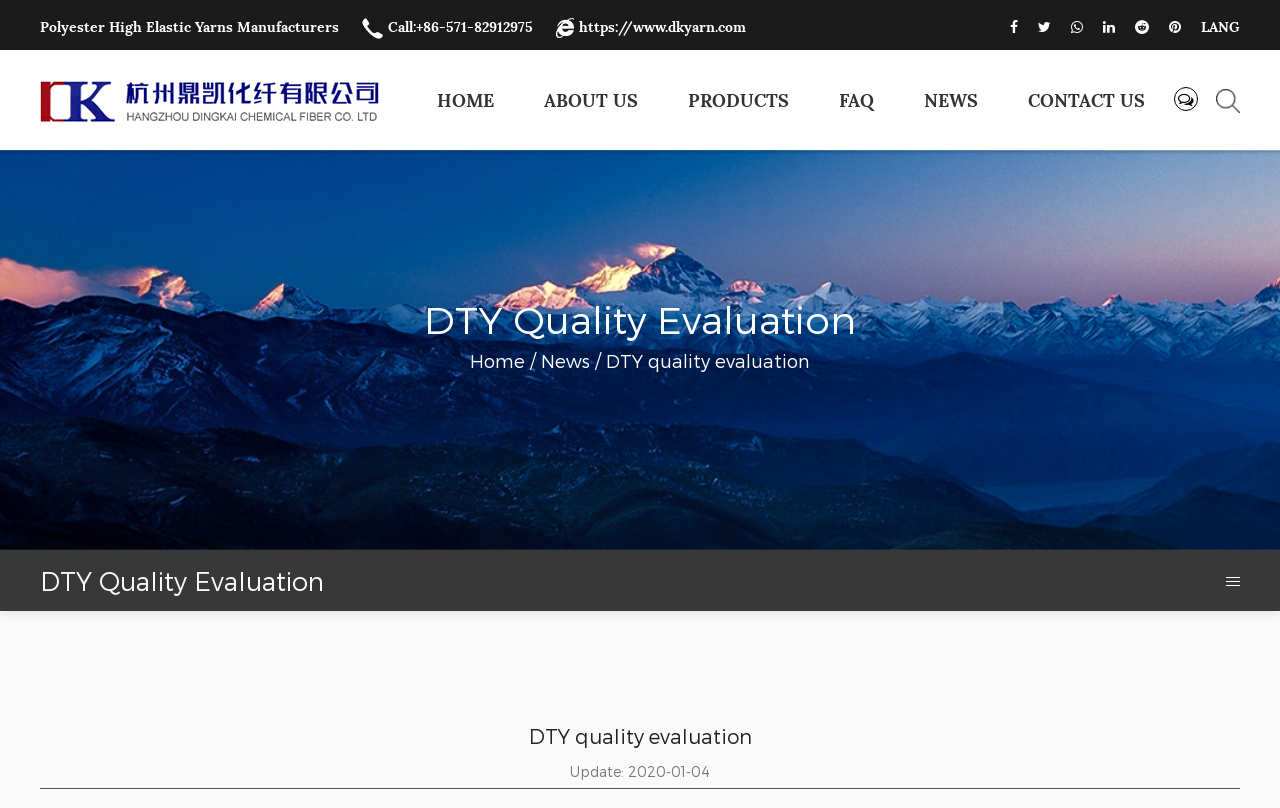How many social media links are on the webpage? Look at the image and give a one-word or short phrase answer.

6